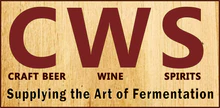Explain in detail what you see in the image.

The image features a rustic sign designed for "CWS" (Craft Beer, Wine, Spirits), highlighting the company's dedication to supplying the art of fermentation. The sign's background appears in a light wood texture, conveying a warm and welcoming feel. The acronym "CWS" is prominently displayed in bold, dark red letters, creating a striking contrast against the lighter backdrop. Below the acronym, "Craft Beer, Wine, Spirits" is written in a smaller font, indicating the diverse offerings of the company. The tagline "Supplying the Art of Fermentation" emphasizes the focus on quality and expertise in fermentation processes, appealing to enthusiasts and professionals in the beverage industry. This branding reflects a commitment to craftsmanship in the production of beverages.